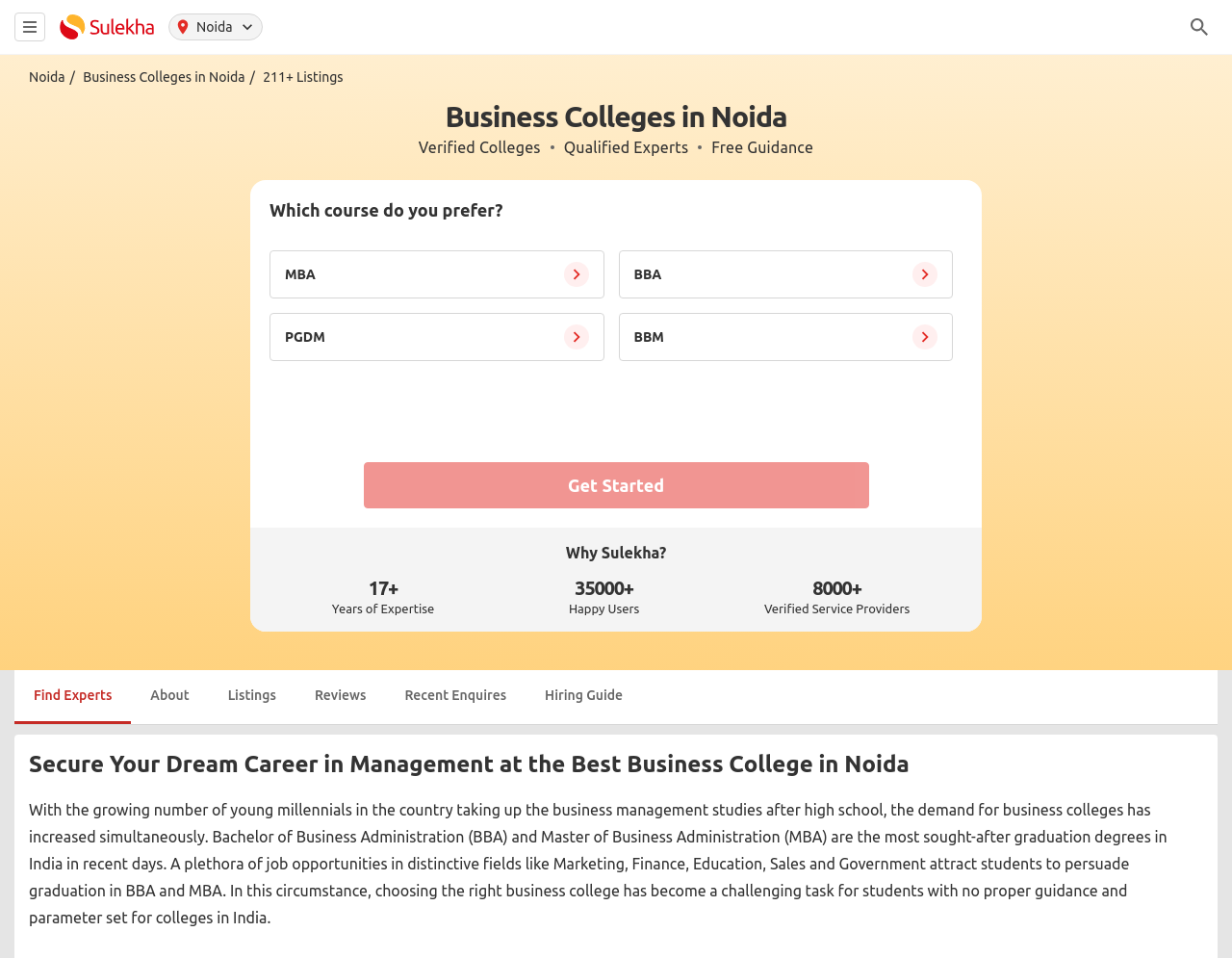What is the purpose of the 'Get Started' button?
From the details in the image, answer the question comprehensively.

The 'Get Started' button is located below the radio buttons for selecting the preferred course, and its purpose is to initiate the enrollment process in the selected business college. The button is likely to take the user to a page where they can provide more information to enroll in the college.